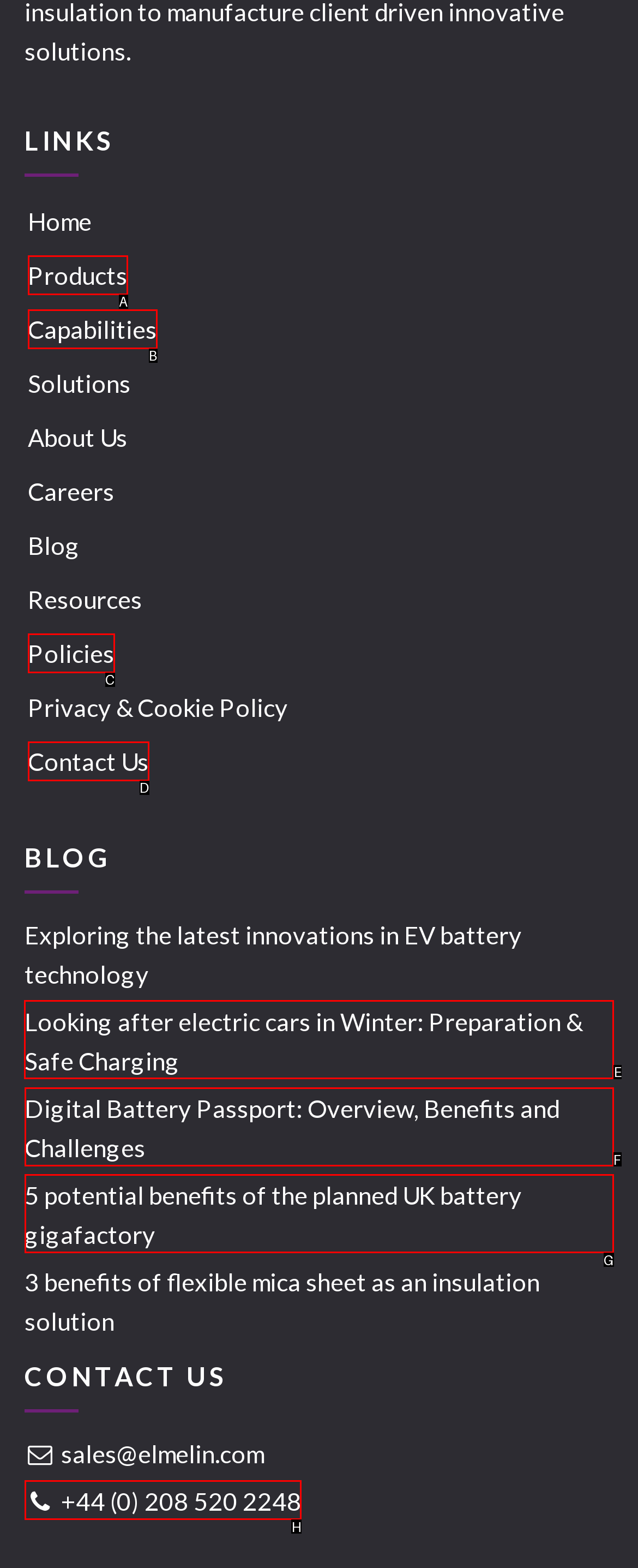Select the option I need to click to accomplish this task: read about electric cars in winter
Provide the letter of the selected choice from the given options.

E